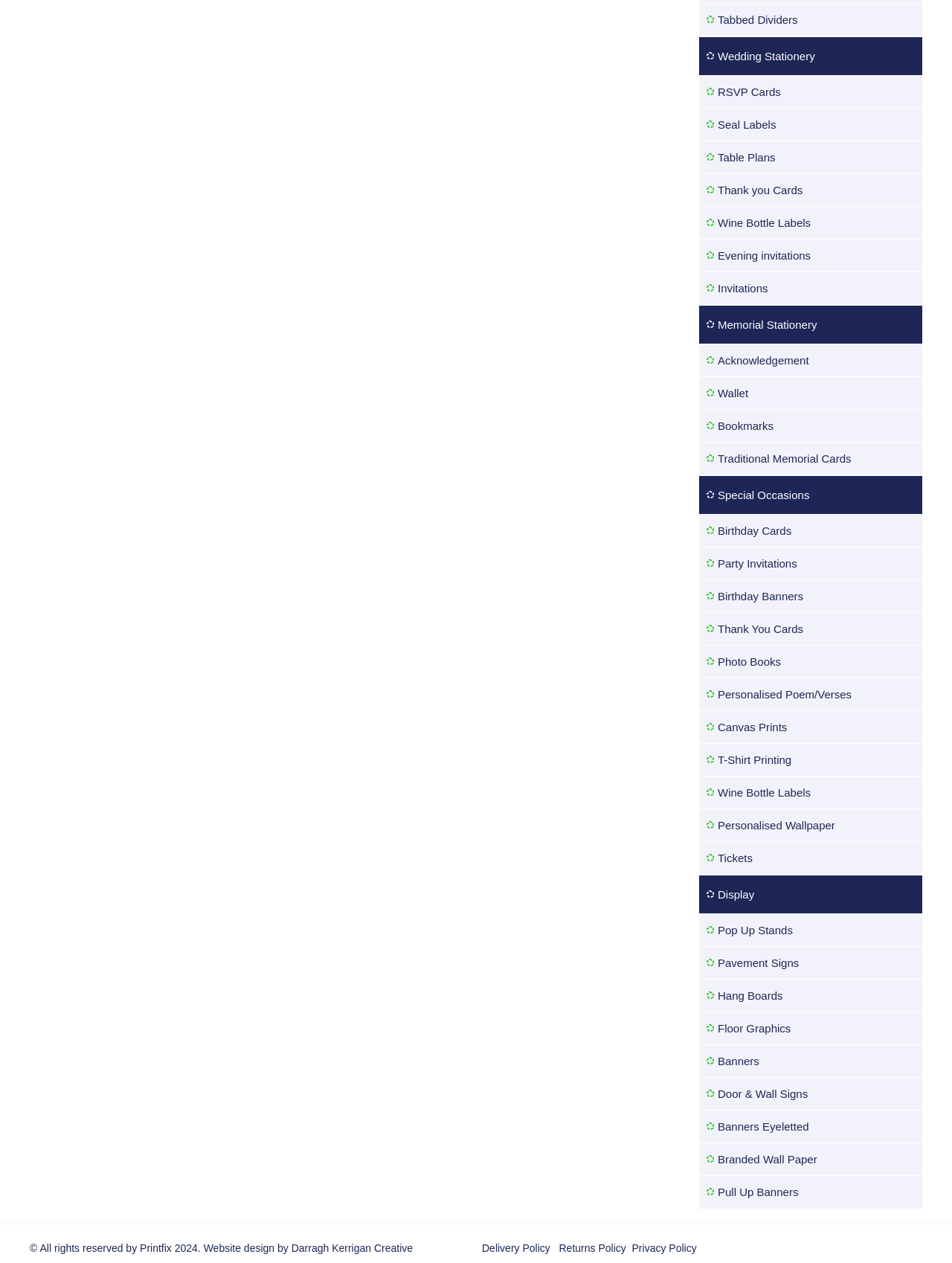Identify the bounding box coordinates of the clickable region to carry out the given instruction: "Read Privacy Policy".

[0.661, 0.984, 0.732, 0.993]